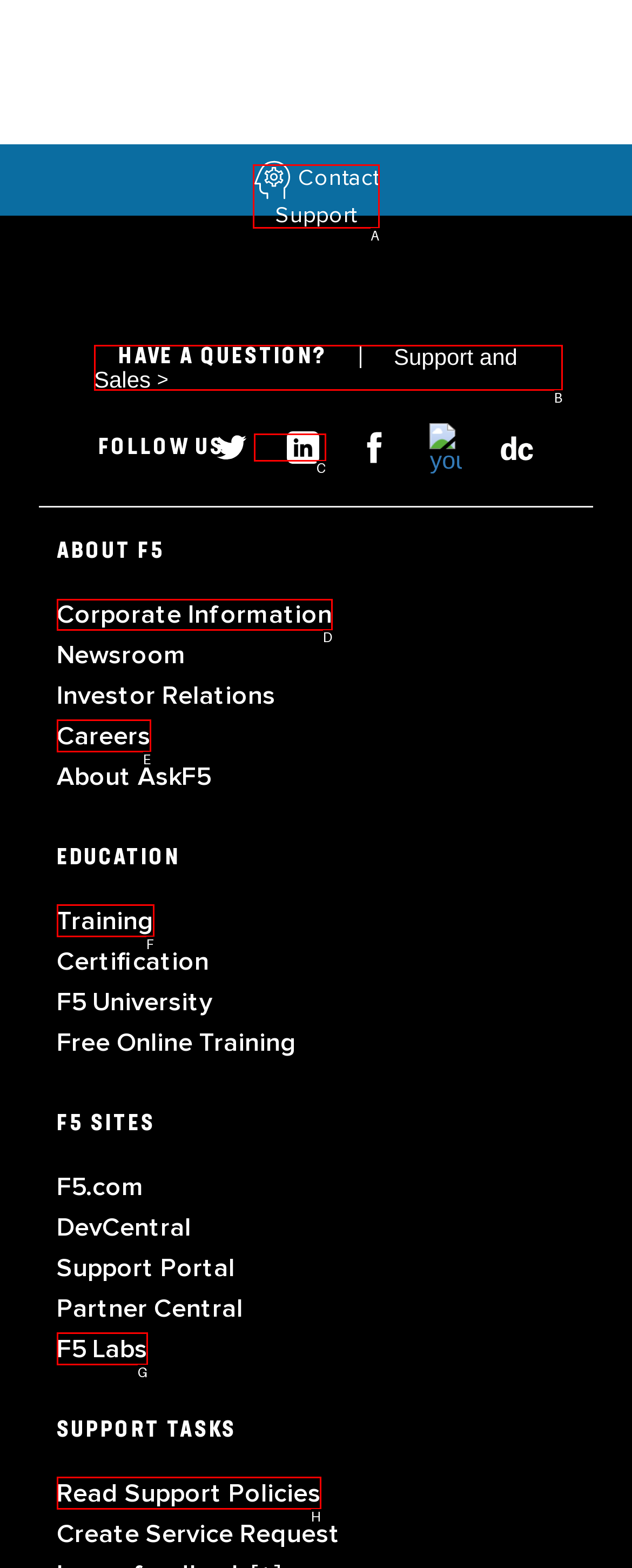Which UI element should be clicked to perform the following task: Learn about F5 Corporate Information? Answer with the corresponding letter from the choices.

D